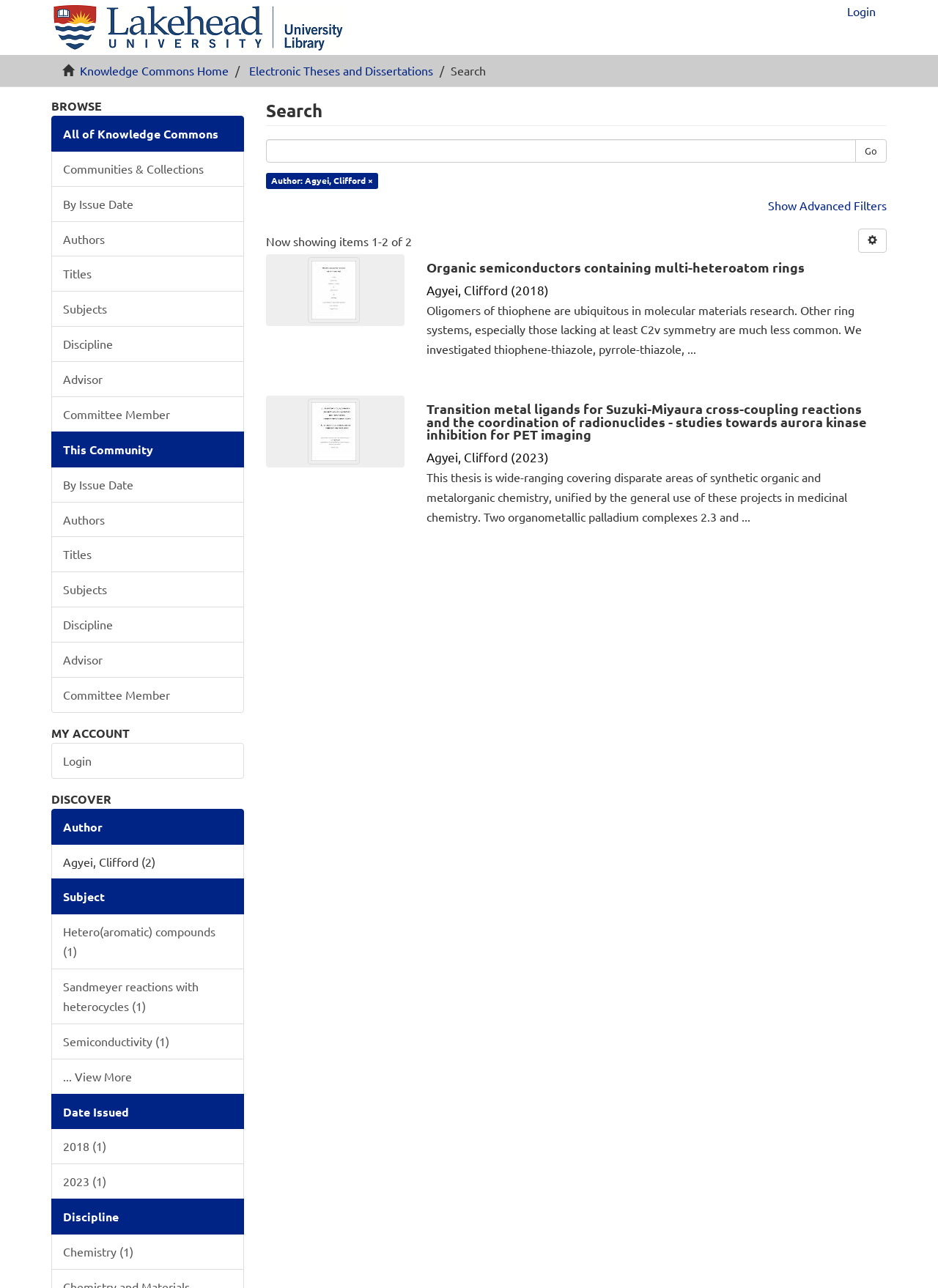Identify the bounding box coordinates of the clickable region required to complete the instruction: "Show advanced filters". The coordinates should be given as four float numbers within the range of 0 and 1, i.e., [left, top, right, bottom].

[0.819, 0.154, 0.945, 0.165]